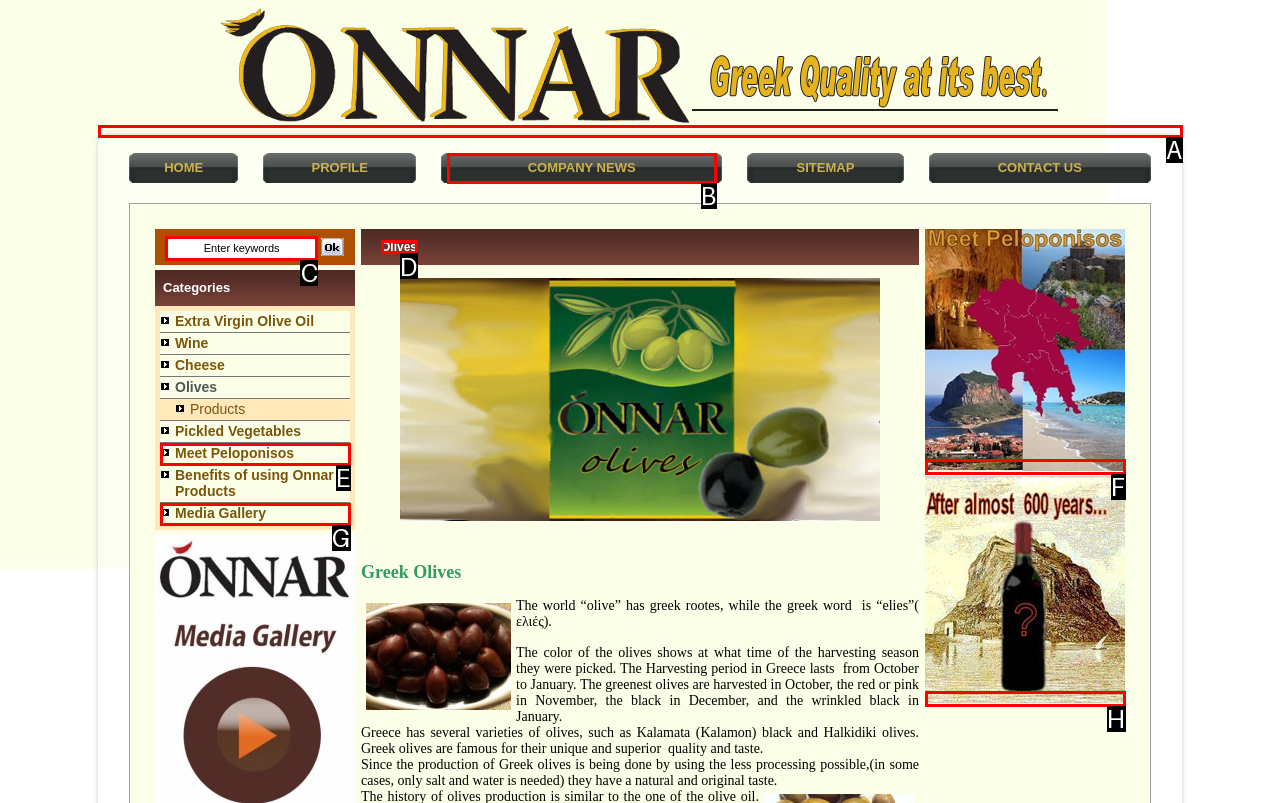Which UI element's letter should be clicked to achieve the task: Click the Olives link
Provide the letter of the correct choice directly.

D